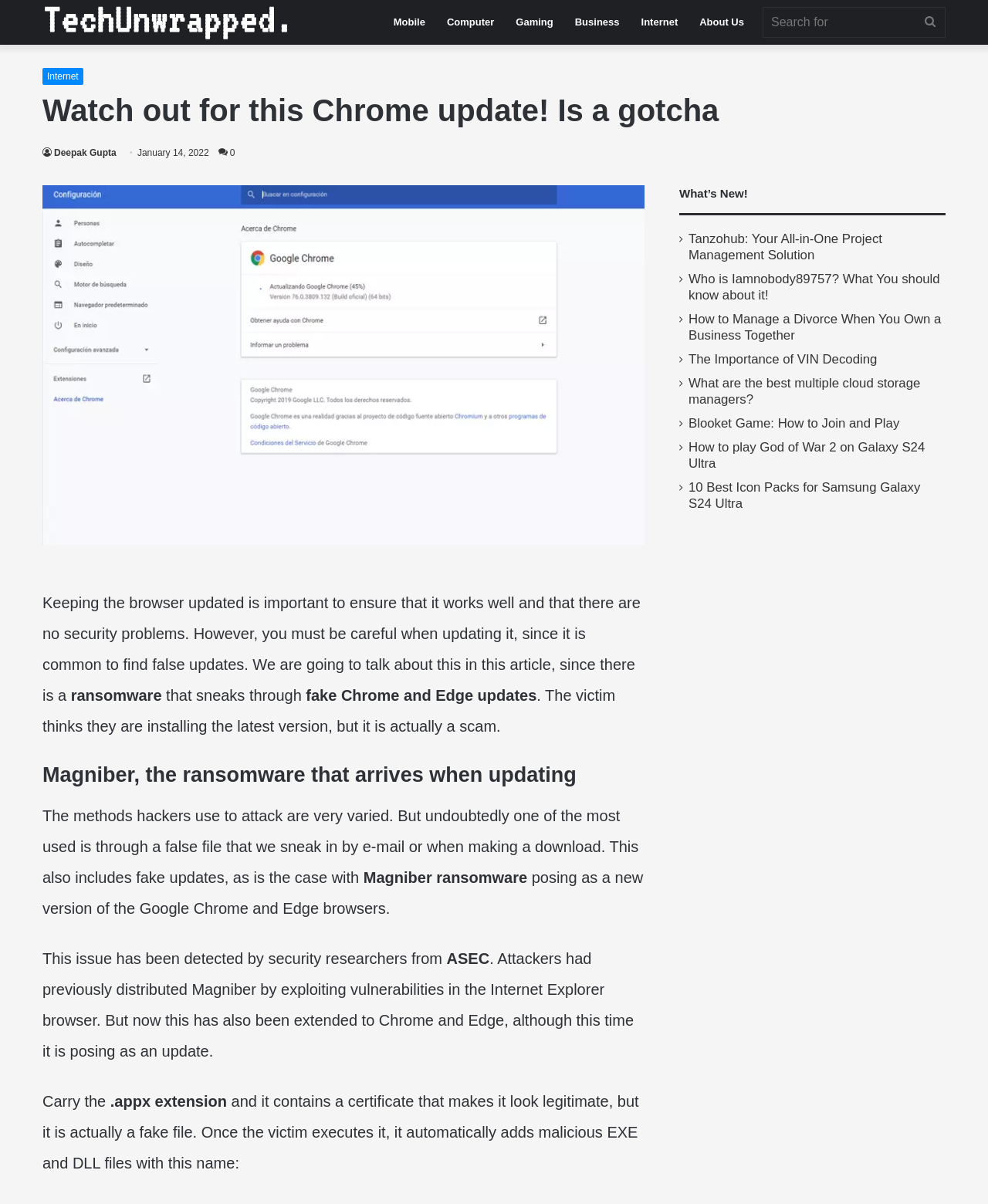Bounding box coordinates are specified in the format (top-left x, top-left y, bottom-right x, bottom-right y). All values are floating point numbers bounded between 0 and 1. Please provide the bounding box coordinate of the region this sentence describes: The Importance of VIN Decoding

[0.697, 0.292, 0.888, 0.305]